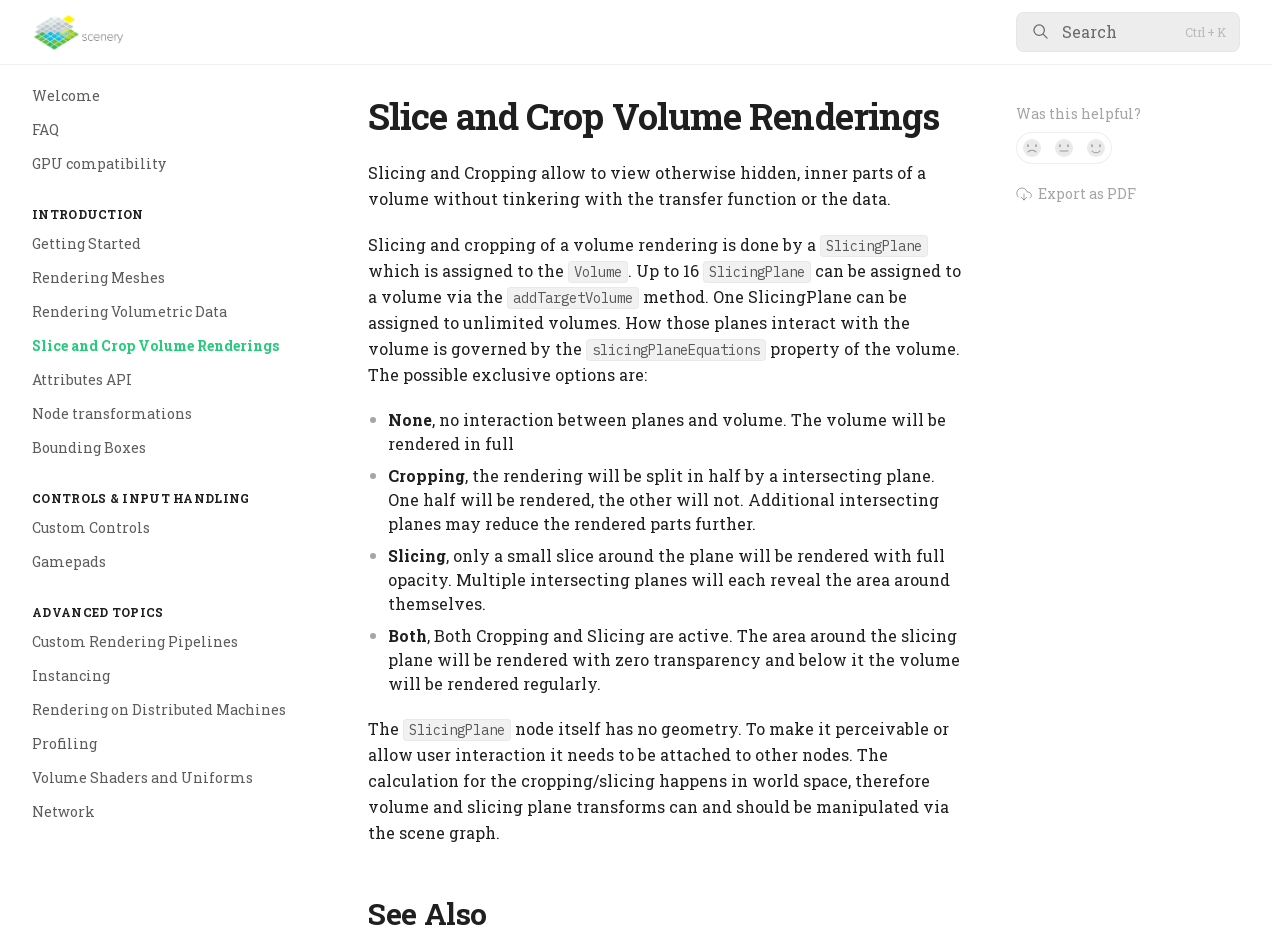Explain the webpage's layout and main content in detail.

This webpage is about "Slice and Crop Volume Renderings" in the context of scenery. At the top left, there is a logo image, and next to it, a search button with a magnifying glass icon. On the top right, there are links to "Welcome", "FAQ", "GPU compatibility", and other related topics.

Below the top navigation, there is a main content section. It starts with a heading "INTRODUCTION" followed by a series of links to various topics, including "Getting Started", "Rendering Meshes", "Rendering Volumetric Data", and the current topic "Slice and Crop Volume Renderings".

The main content is divided into several sections. The first section explains the concept of slicing and cropping volume renderings, allowing users to view inner parts of a volume without modifying the transfer function or data. It describes how slicing and cropping are done using a "SlicingPlane" assigned to a volume.

The next section explains the properties of the "SlicingPlane" and how it interacts with the volume. It lists four exclusive options: "None", "Cropping", "Slicing", and "Both", which determine how the volume is rendered.

Further down, there is a section that explains how the "SlicingPlane" node itself has no geometry and needs to be attached to other nodes to be perceivable or interactive. It also mentions that the calculation for cropping and slicing happens in world space.

At the bottom of the page, there is a "See Also" section with a direct link to a related topic. Below that, there is a feedback section asking "Was this helpful?" with three buttons to respond: "No", "Not sure", and "Yes, it was!". Finally, there is a button to "Export as PDF" on the bottom right.